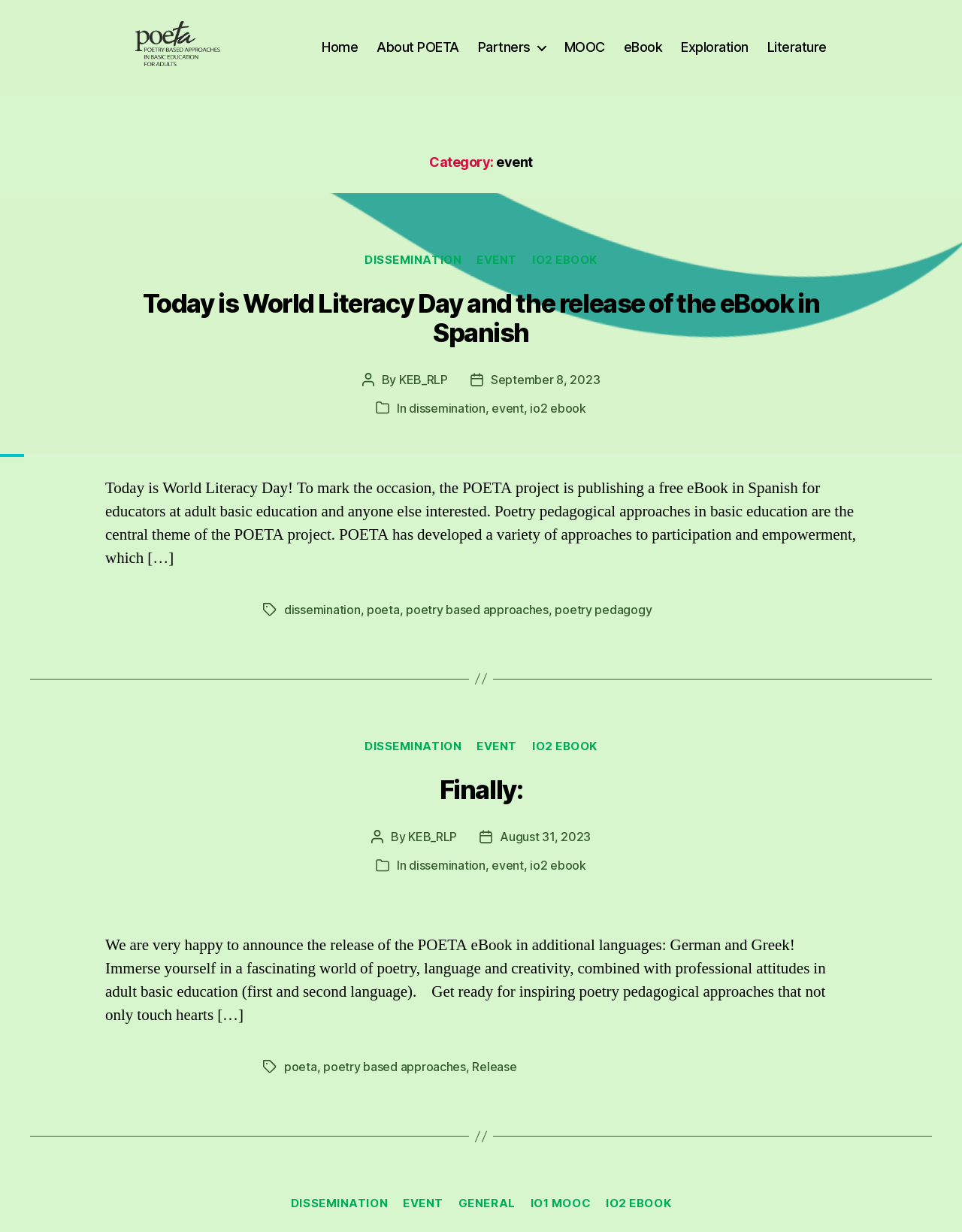Determine the bounding box coordinates of the area to click in order to meet this instruction: "Explore the 'MOOC' page".

[0.587, 0.038, 0.629, 0.051]